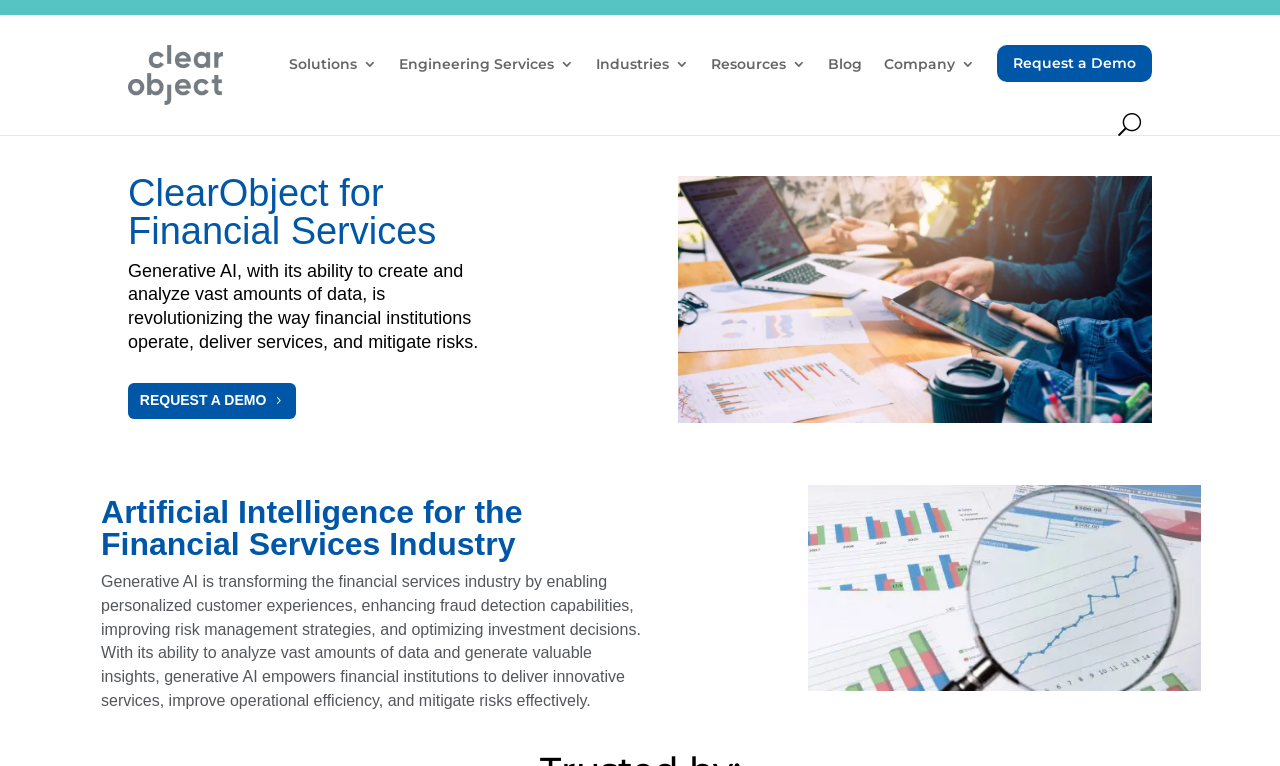Kindly determine the bounding box coordinates of the area that needs to be clicked to fulfill this instruction: "Click the 'Request a Demo' link".

[0.779, 0.059, 0.9, 0.107]